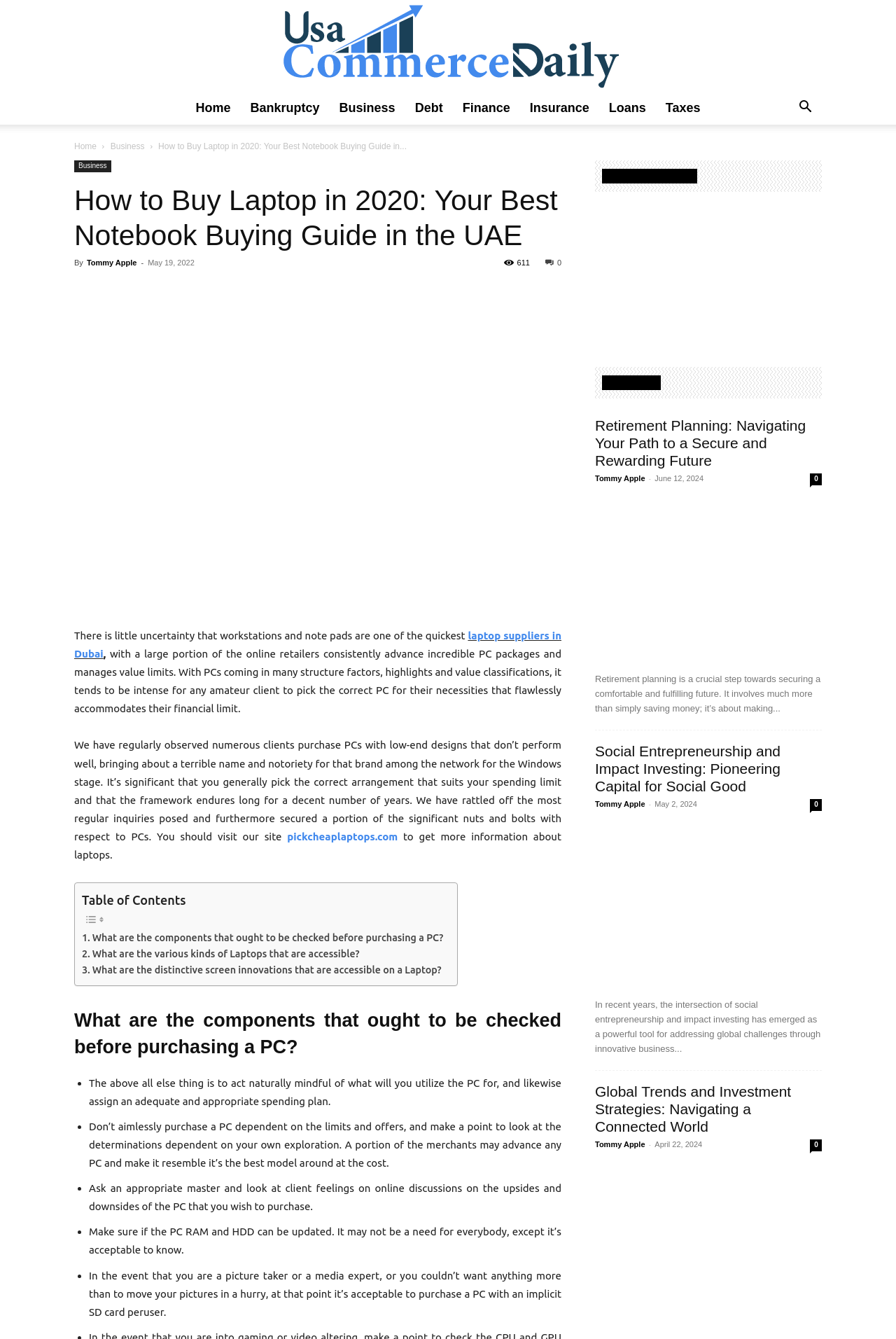Using the element description provided, determine the bounding box coordinates in the format (top-left x, top-left y, bottom-right x, bottom-right y). Ensure that all values are floating point numbers between 0 and 1. Element description: AKtivate Fitness Rocksteady Boxing Fundraiser

None